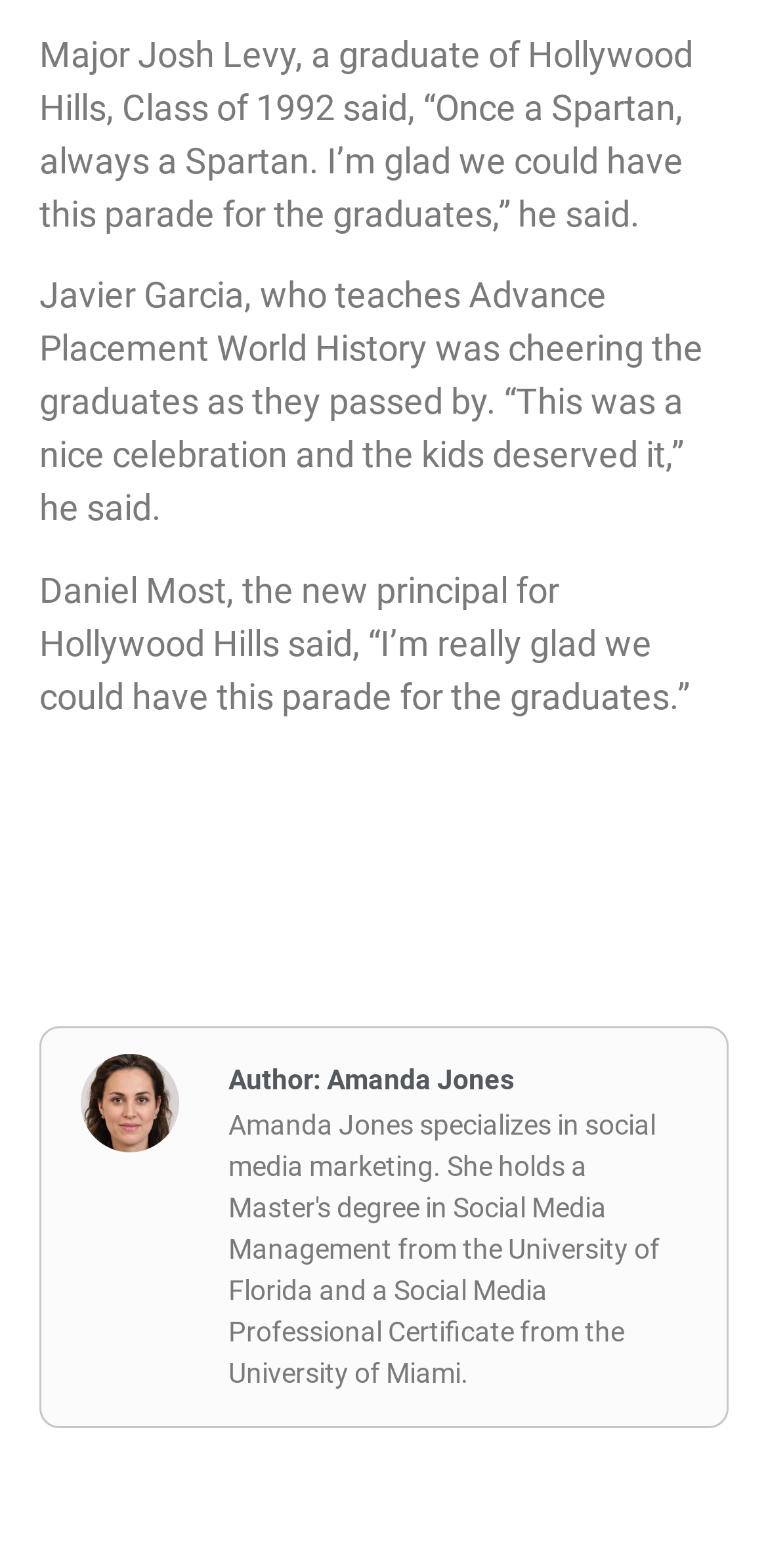Locate the bounding box of the UI element based on this description: "parent_node: Author: Amanda Jones". Provide four float numbers between 0 and 1 as [left, top, right, bottom].

[0.105, 0.672, 0.233, 0.744]